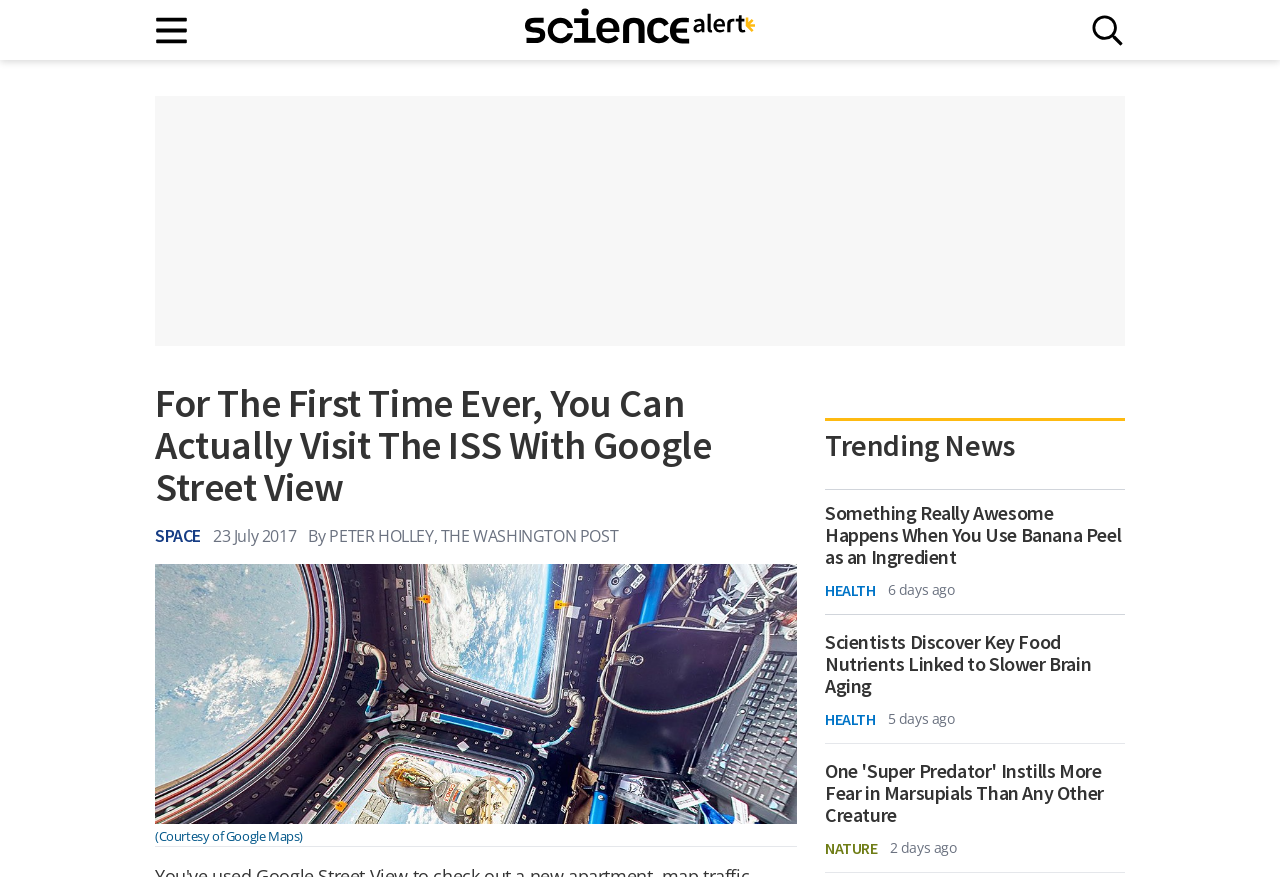Can you identify the bounding box coordinates of the clickable region needed to carry out this instruction: 'search'? The coordinates should be four float numbers within the range of 0 to 1, stated as [left, top, right, bottom].

[0.852, 0.014, 0.879, 0.054]